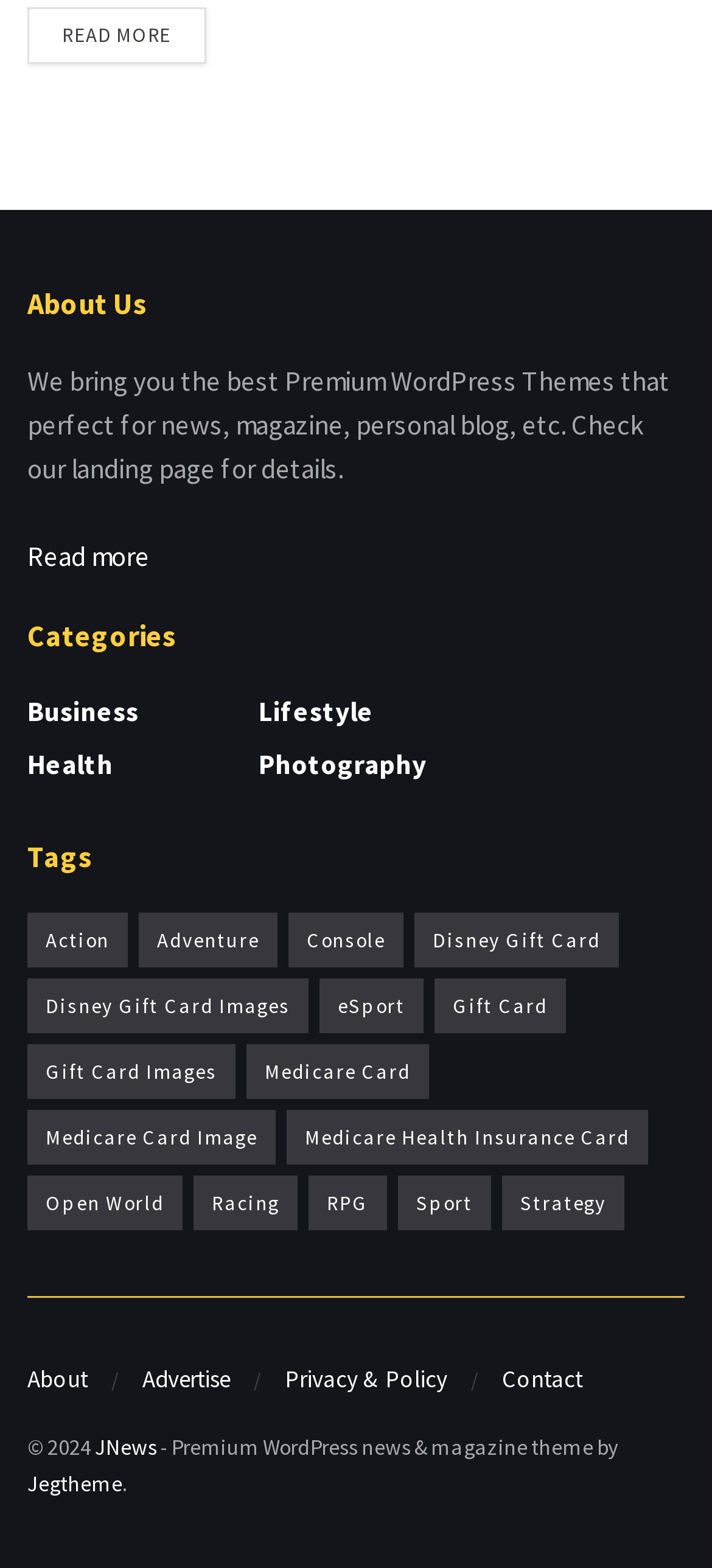Indicate the bounding box coordinates of the clickable region to achieve the following instruction: "View business news."

[0.038, 0.442, 0.195, 0.464]